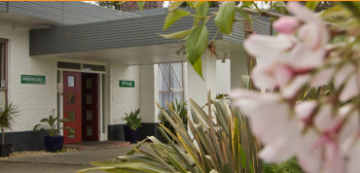Utilize the details in the image to thoroughly answer the following question: What type of services does the facility provide?

The facility is part of Goodwood Park Healthcare Group, which emphasizes quality residential services, including 24/7 rehabilitation and support for individuals with mental health issues and brain injuries, indicating that the facility provides residential services.